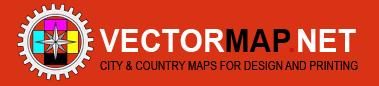What is the shape of the emblem in the logo?
Refer to the image and give a detailed answer to the query.

The logo features a gear-like emblem, which symbolizes precision and craftsmanship in map design, and it is arranged with a vibrant color palette including rich purples, yellows, and blues.